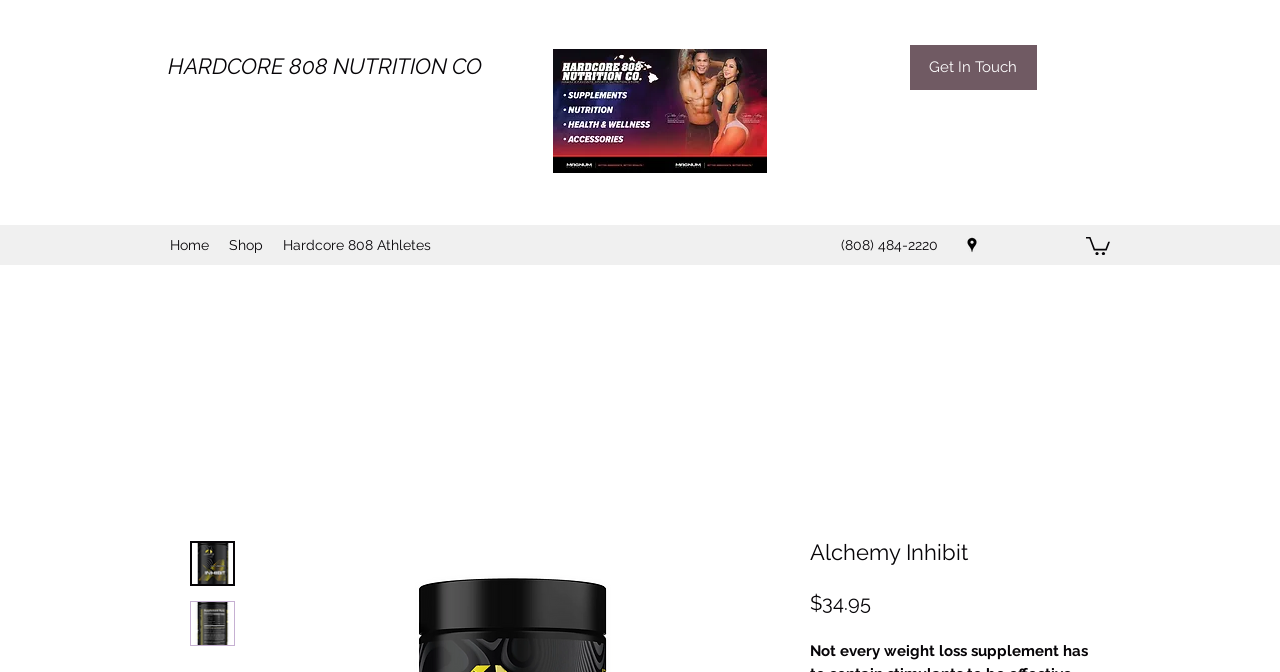What is the phone number on the webpage?
Provide a detailed and well-explained answer to the question.

I found the phone number by looking at the static text element with the bounding box coordinates [0.657, 0.353, 0.733, 0.376], which contains the text '(808) 484-2220'.